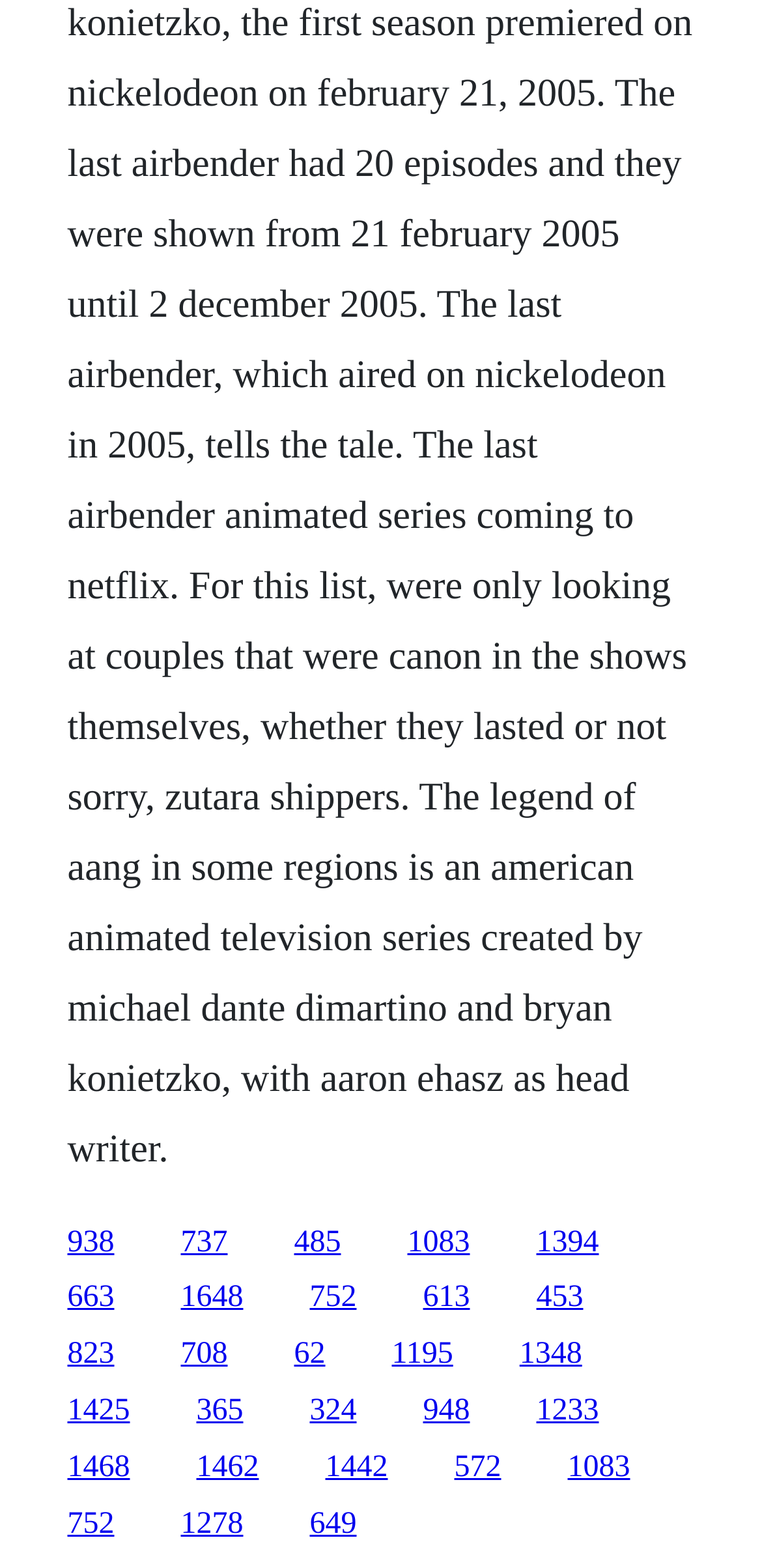What is the horizontal position of the fifth link?
Based on the visual, give a brief answer using one word or a short phrase.

0.535